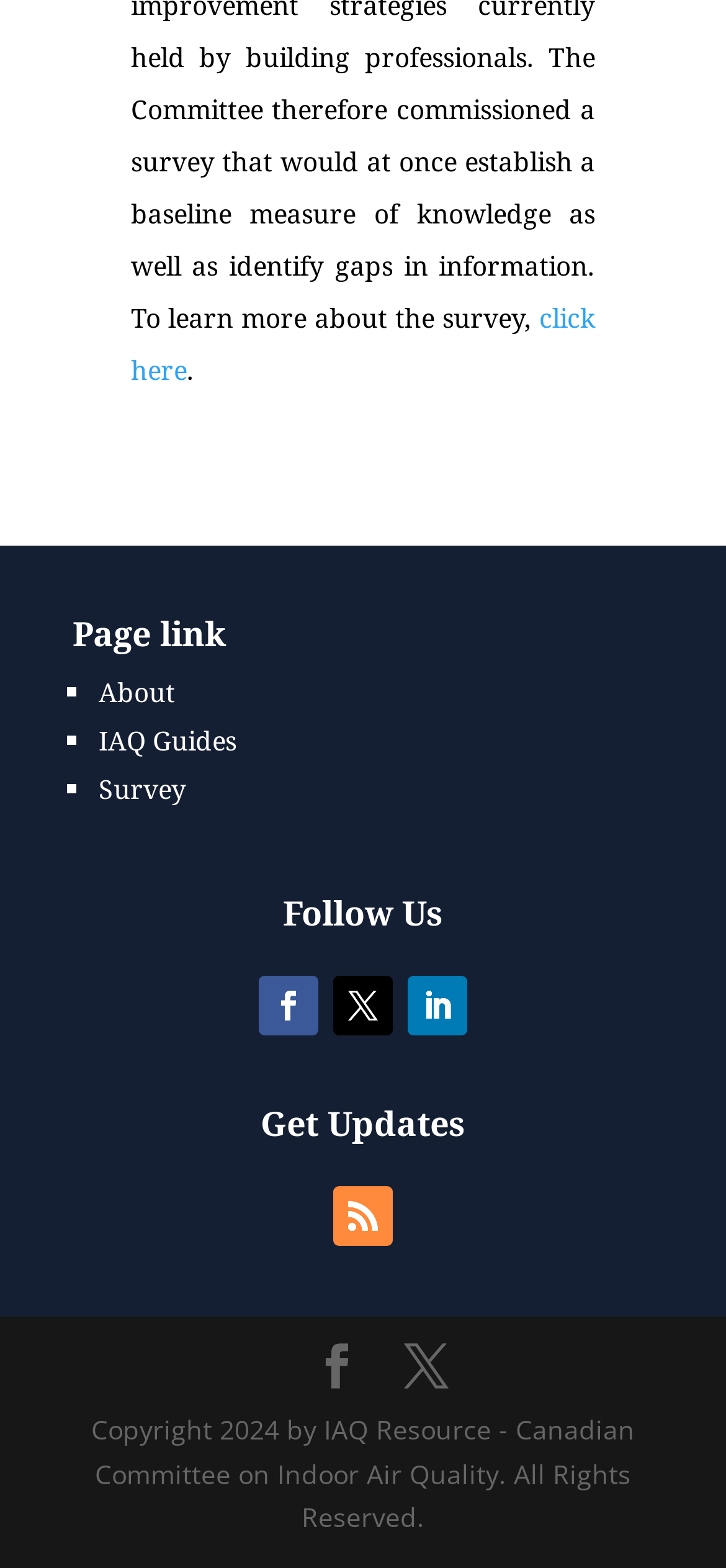Determine the bounding box for the described UI element: "aria-describedby="slick-slide00"".

None